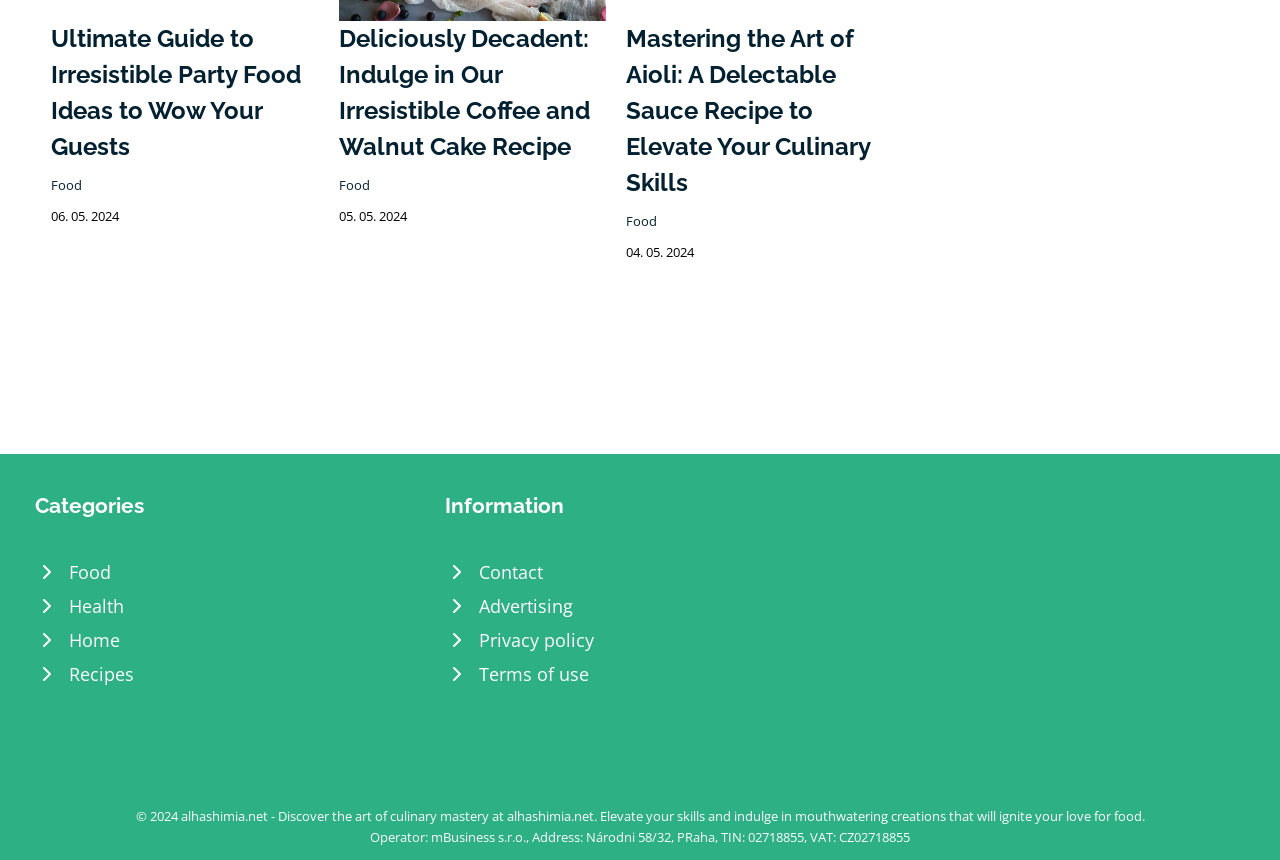Using the description "Privacy policy", predict the bounding box of the relevant HTML element.

[0.348, 0.724, 0.652, 0.764]